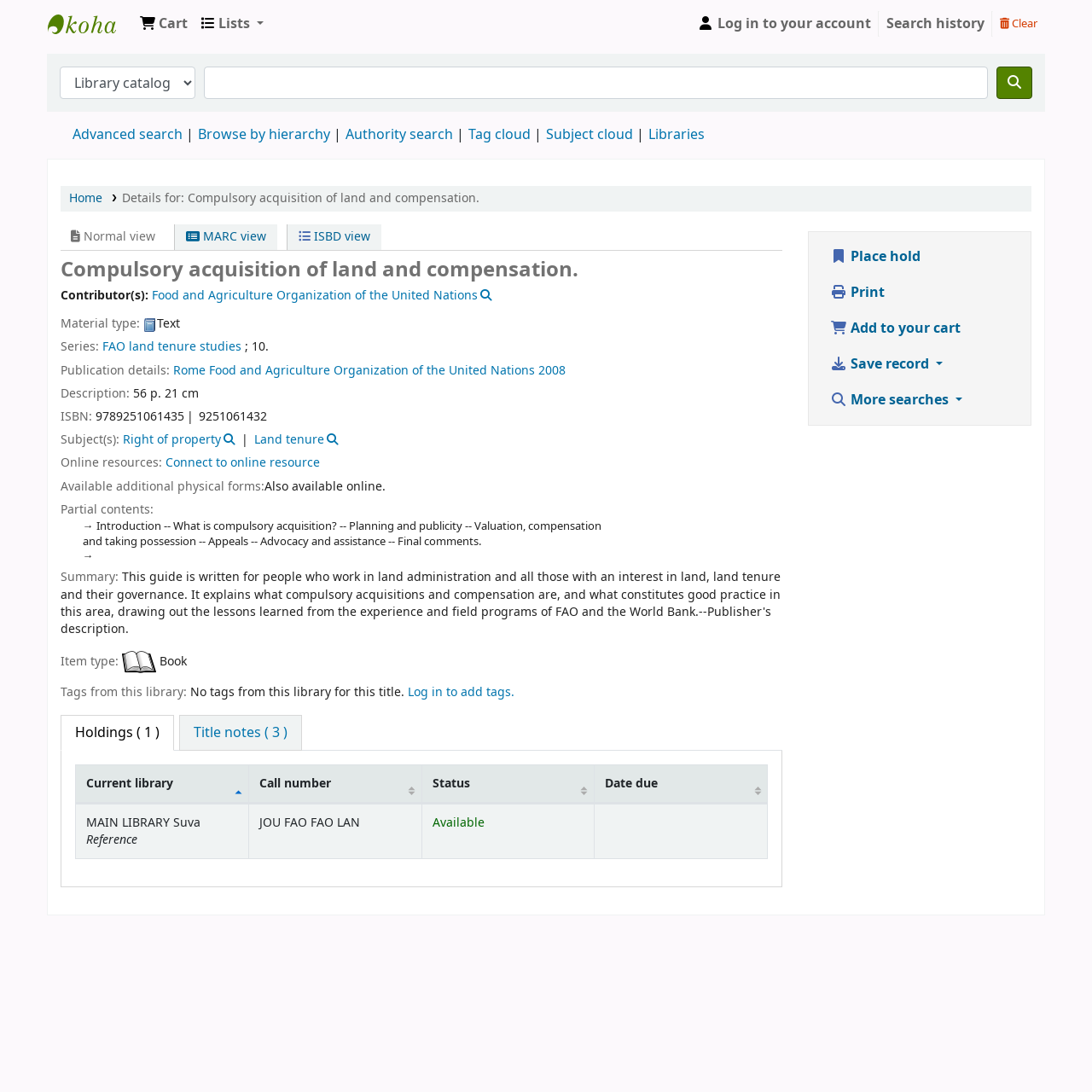Find the bounding box coordinates for the area you need to click to carry out the instruction: "Log in to your account". The coordinates should be four float numbers between 0 and 1, indicated as [left, top, right, bottom].

[0.632, 0.006, 0.804, 0.038]